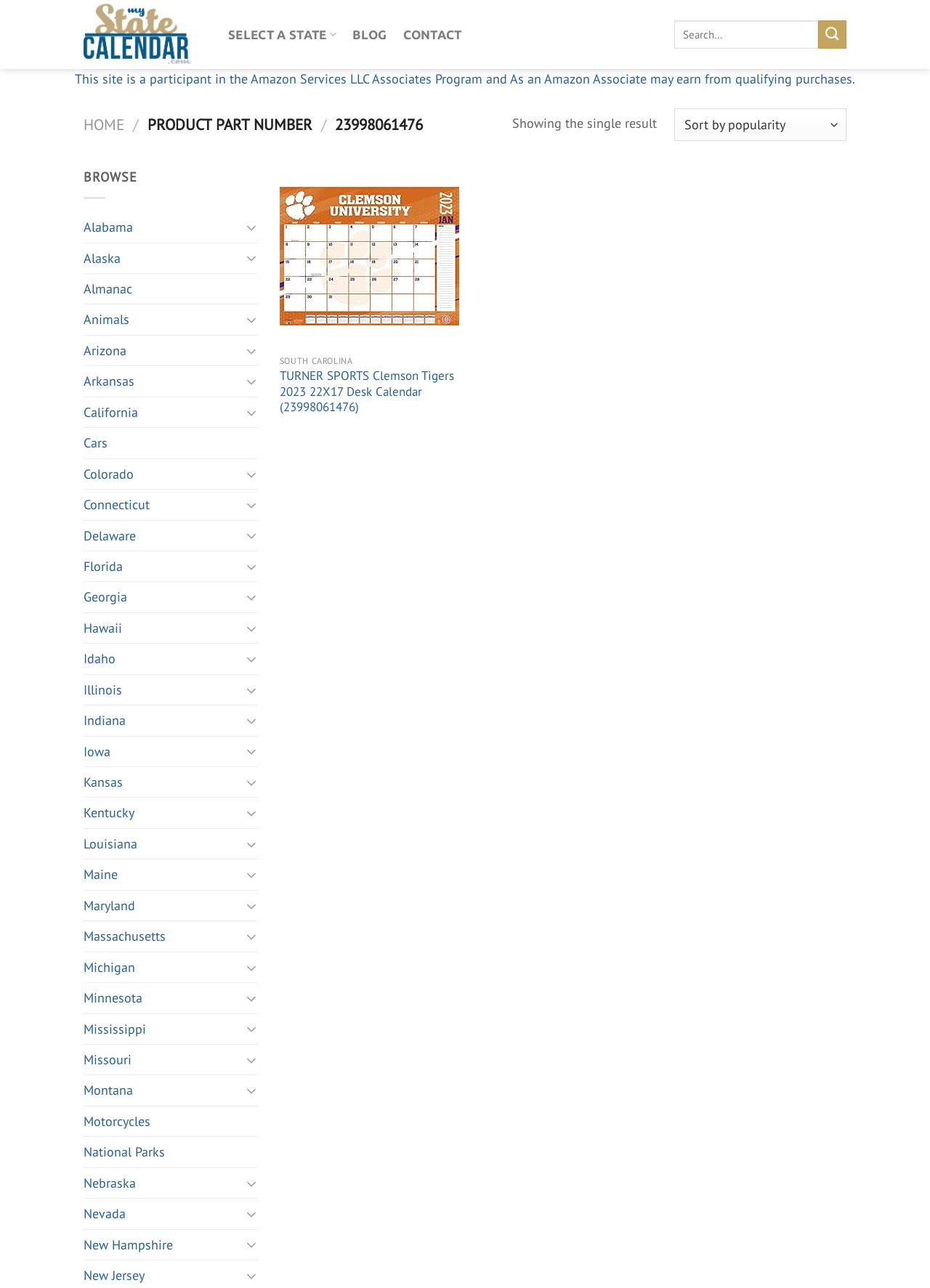Offer a detailed account of what is visible on the webpage.

The webpage is an archive page for a specific product part number, 23998061476, on a website called My State Calendar. At the top left corner, there is a logo and a link to the website's homepage. Next to it, there is a dropdown menu to select a state, with an arrow icon indicating that it has a popup menu. The menu is not expanded by default.

Below the top navigation bar, there is a search bar with a submit button on the right side. The search bar has a label "Search for:" and a text input field. 

On the left side of the page, there is a sidebar with links to various states and categories, such as Alabama, Alaska, Almanac, Animals, and so on. Each link has a toggle button next to it. The links are arranged in alphabetical order.

On the right side of the page, there is a section showing the single result for the product part number 23998061476. Above this section, there is a combobox to sort the results by shop order.

At the bottom of the page, there is a disclaimer text stating that the site is a participant in the Amazon Services LLC Associates Program and may earn from qualifying purchases.